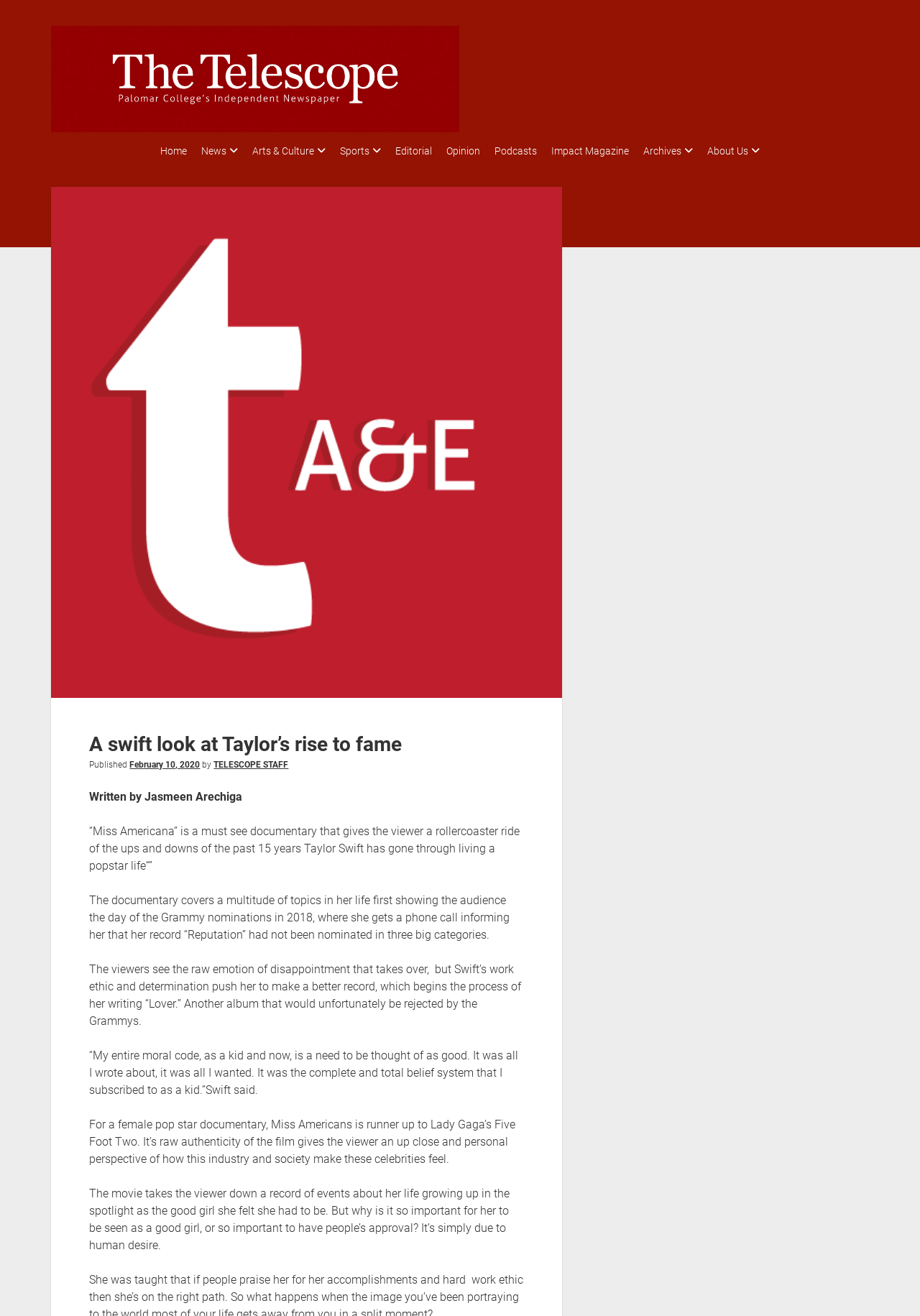What is the category of the article?
Refer to the screenshot and answer in one word or phrase.

Arts & Culture